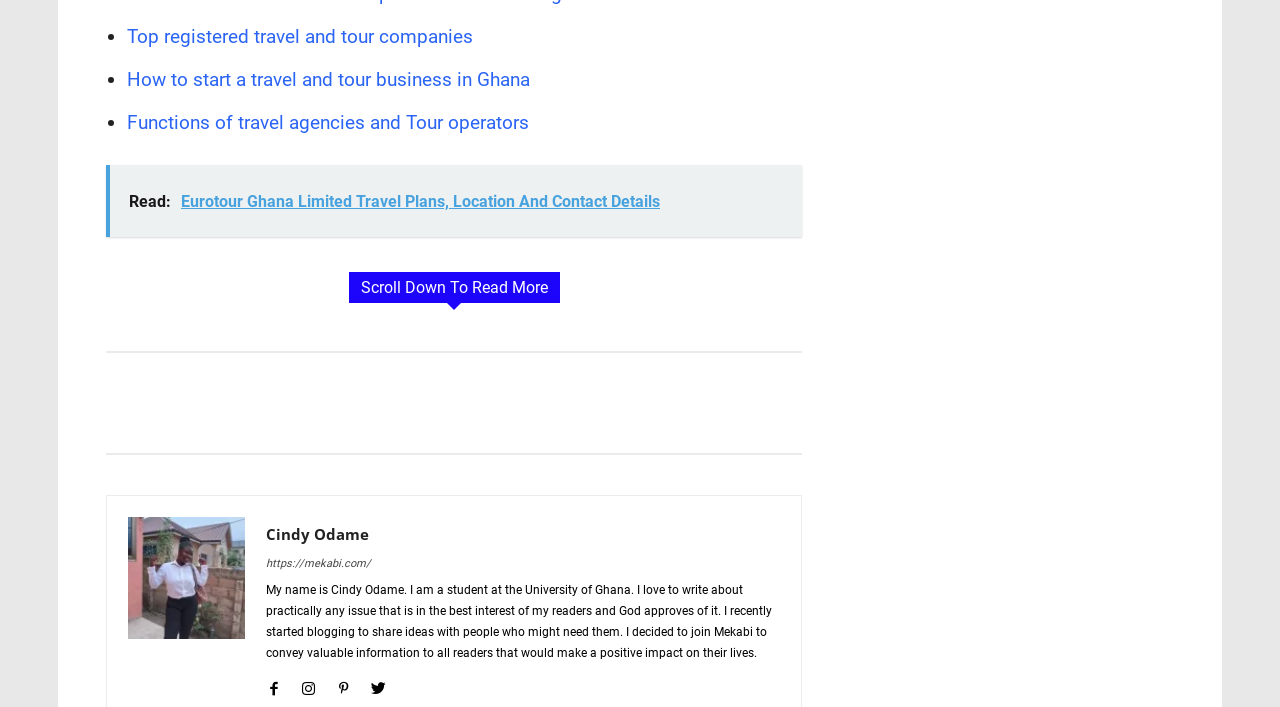Provide the bounding box coordinates of the HTML element described by the text: "Boosted Metabolism". The coordinates should be in the format [left, top, right, bottom] with values between 0 and 1.

None